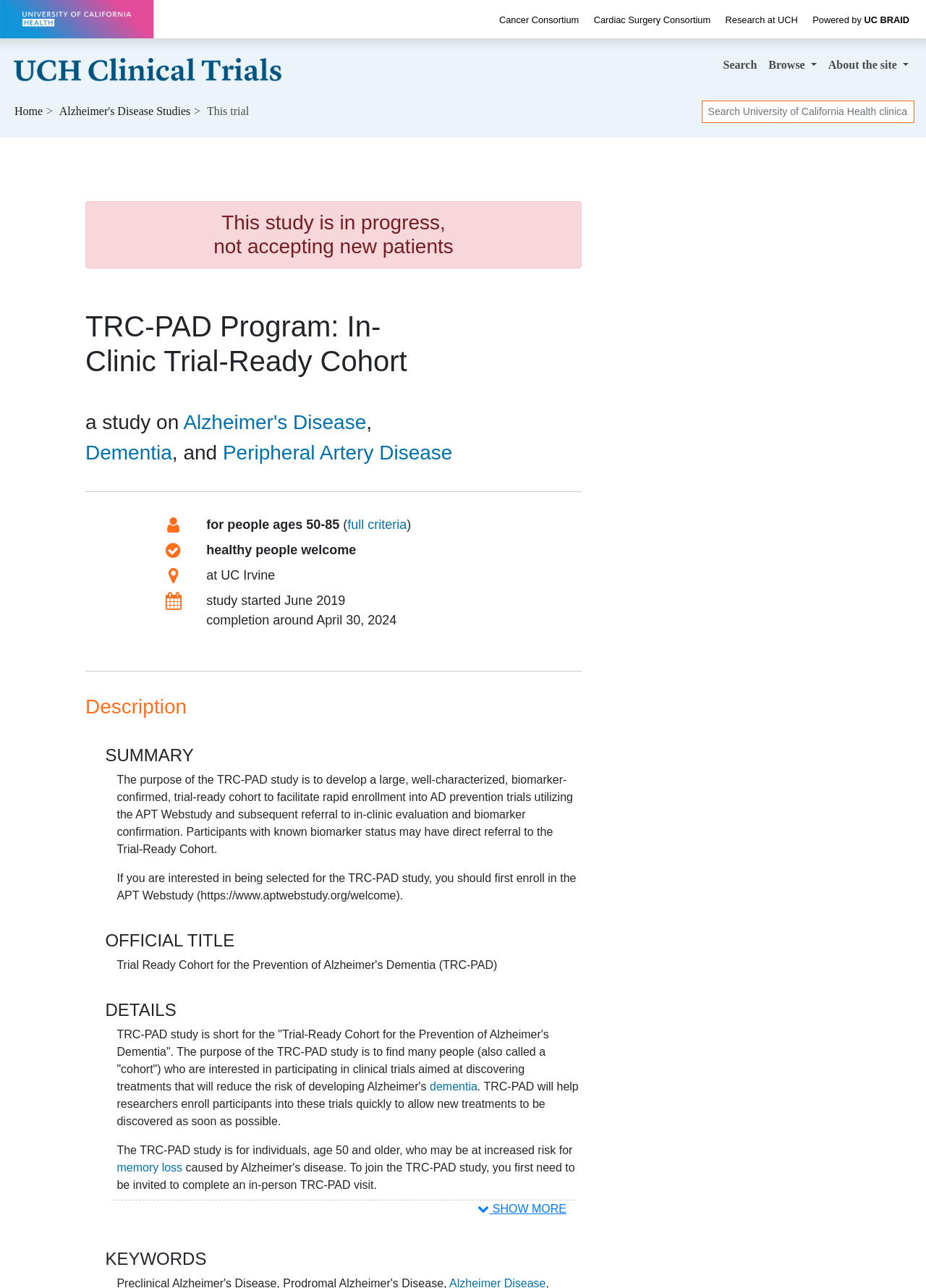Locate the bounding box coordinates for the element described below: "Cancer Consortium". The coordinates must be four float values between 0 and 1, formatted as [left, top, right, bottom].

[0.539, 0.011, 0.625, 0.019]